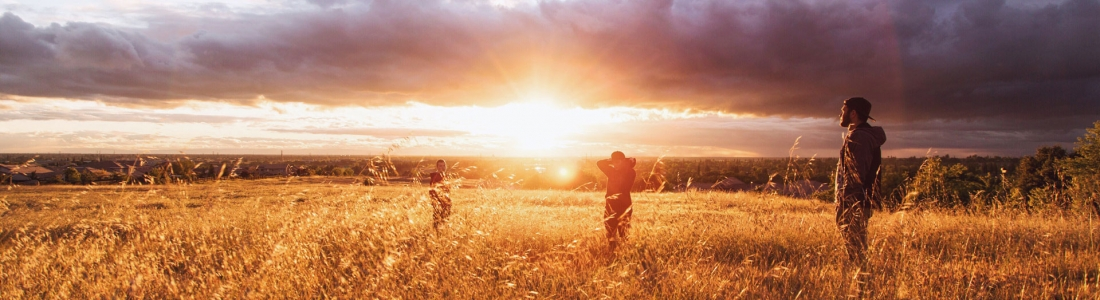Utilize the details in the image to thoroughly answer the following question: How many figures are in the image?

The caption states that three figures are silhouetted against the warm glow of the setting sun, indicating that there are three people or objects in the image.